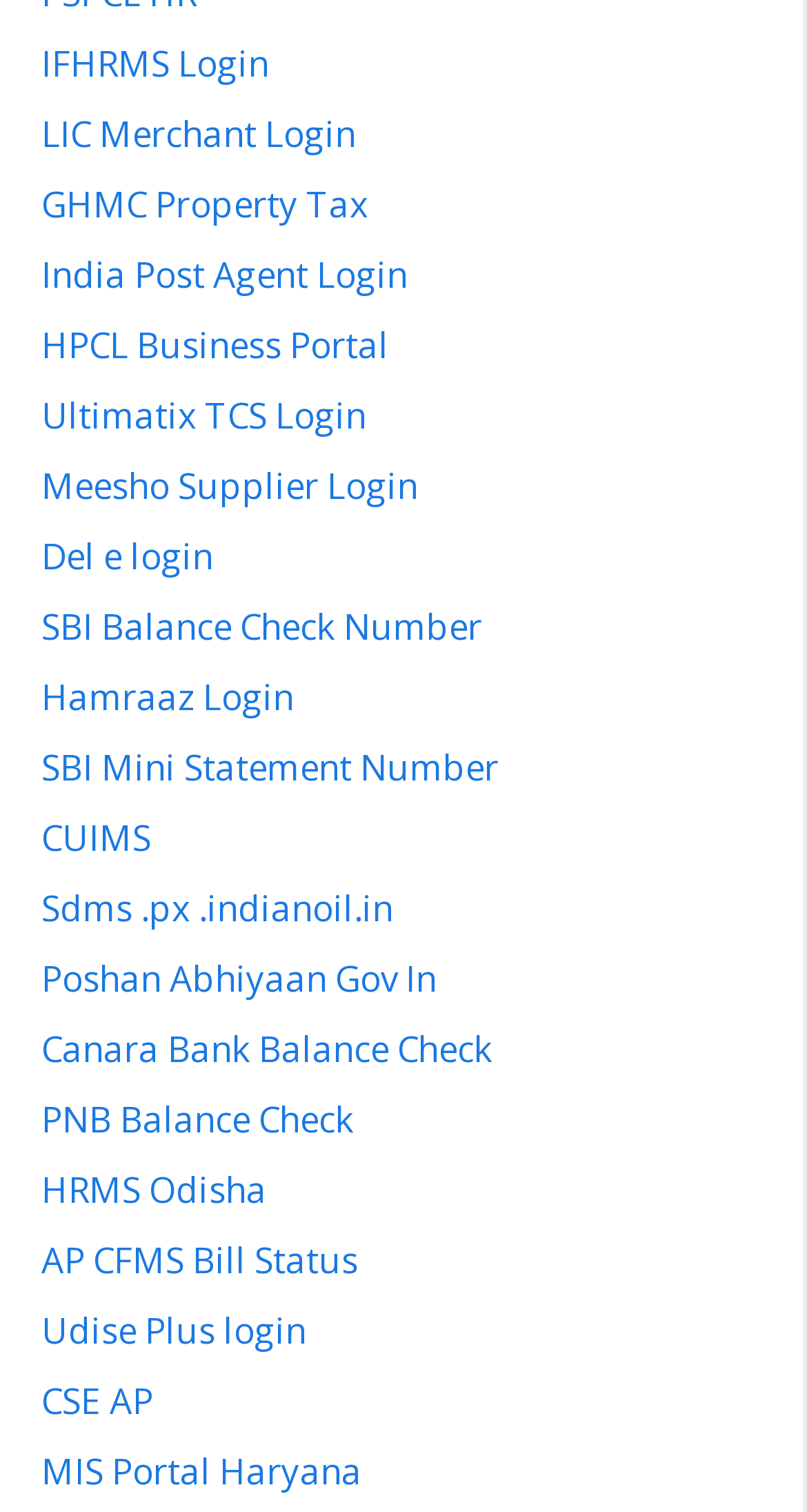Given the webpage screenshot, identify the bounding box of the UI element that matches this description: "HRMS Odisha".

[0.051, 0.77, 0.331, 0.802]